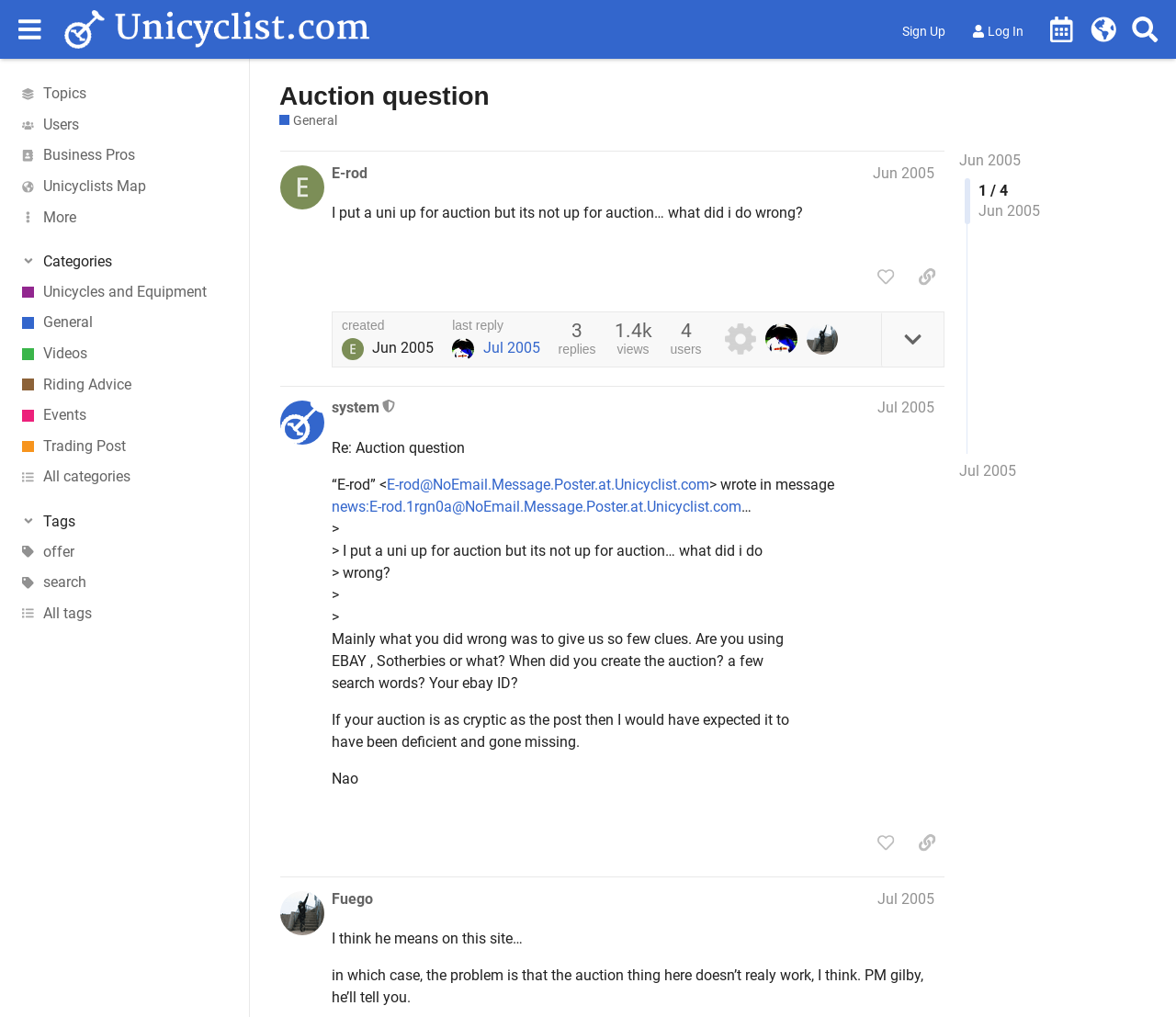Please respond in a single word or phrase: 
How many users are involved in the post?

users